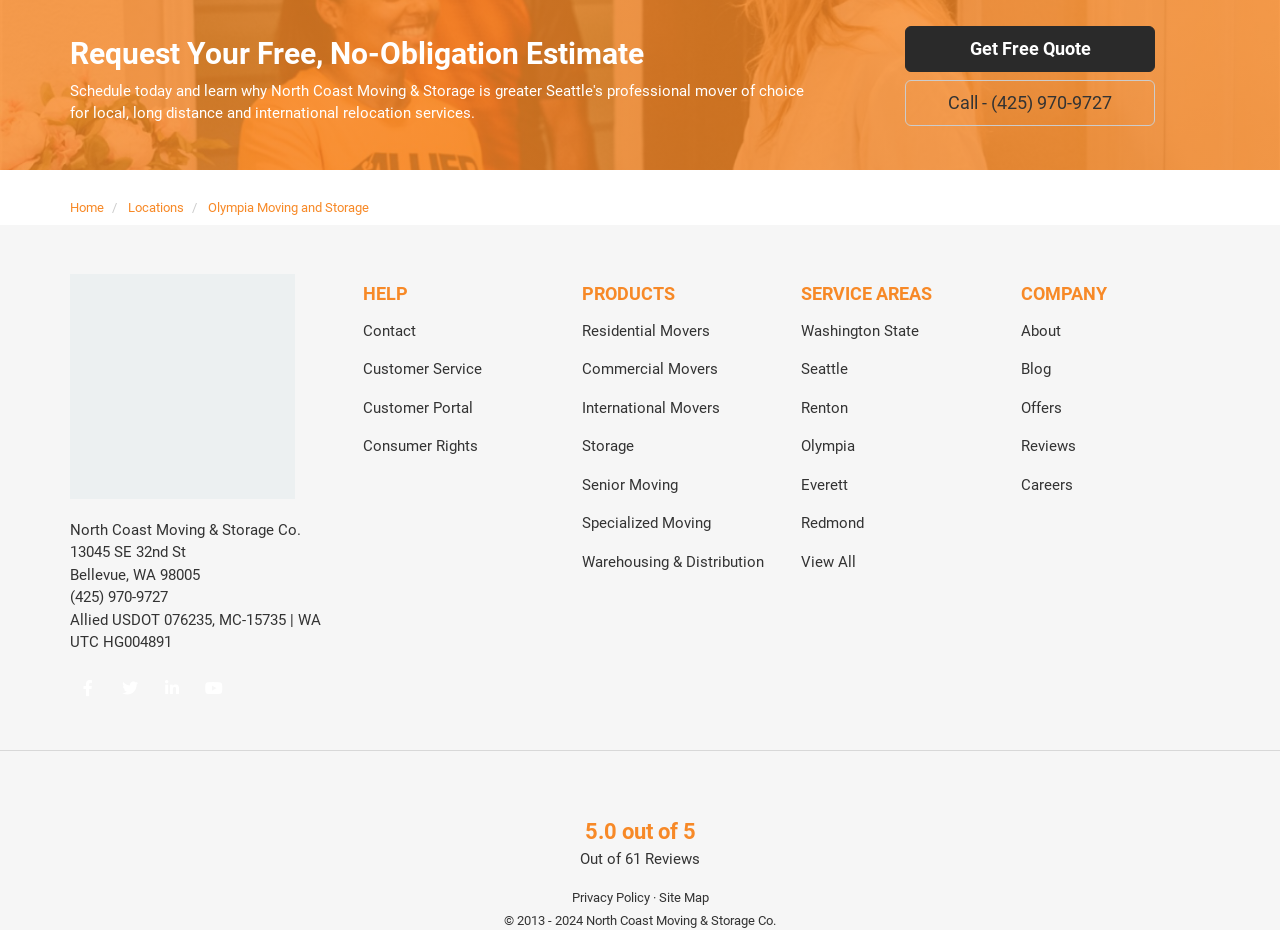Given the element description, predict the bounding box coordinates in the format (top-left x, top-left y, bottom-right x, bottom-right y). Make sure all values are between 0 and 1. Here is the element description: Follow us on Twitter

[0.088, 0.72, 0.115, 0.758]